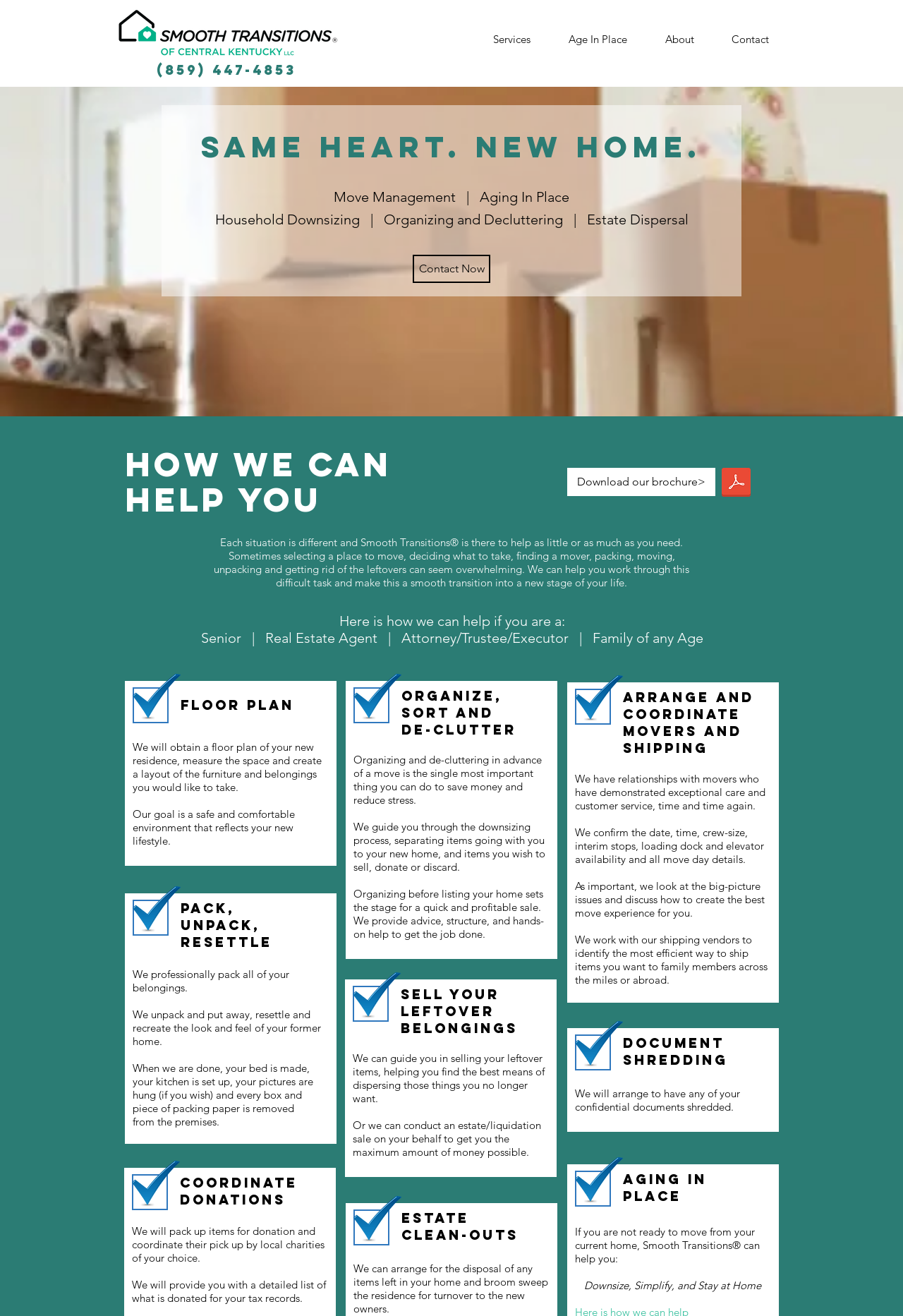Use a single word or phrase to answer the following:
What does Smooth Transitions do with leftover items?

Sells or donates them